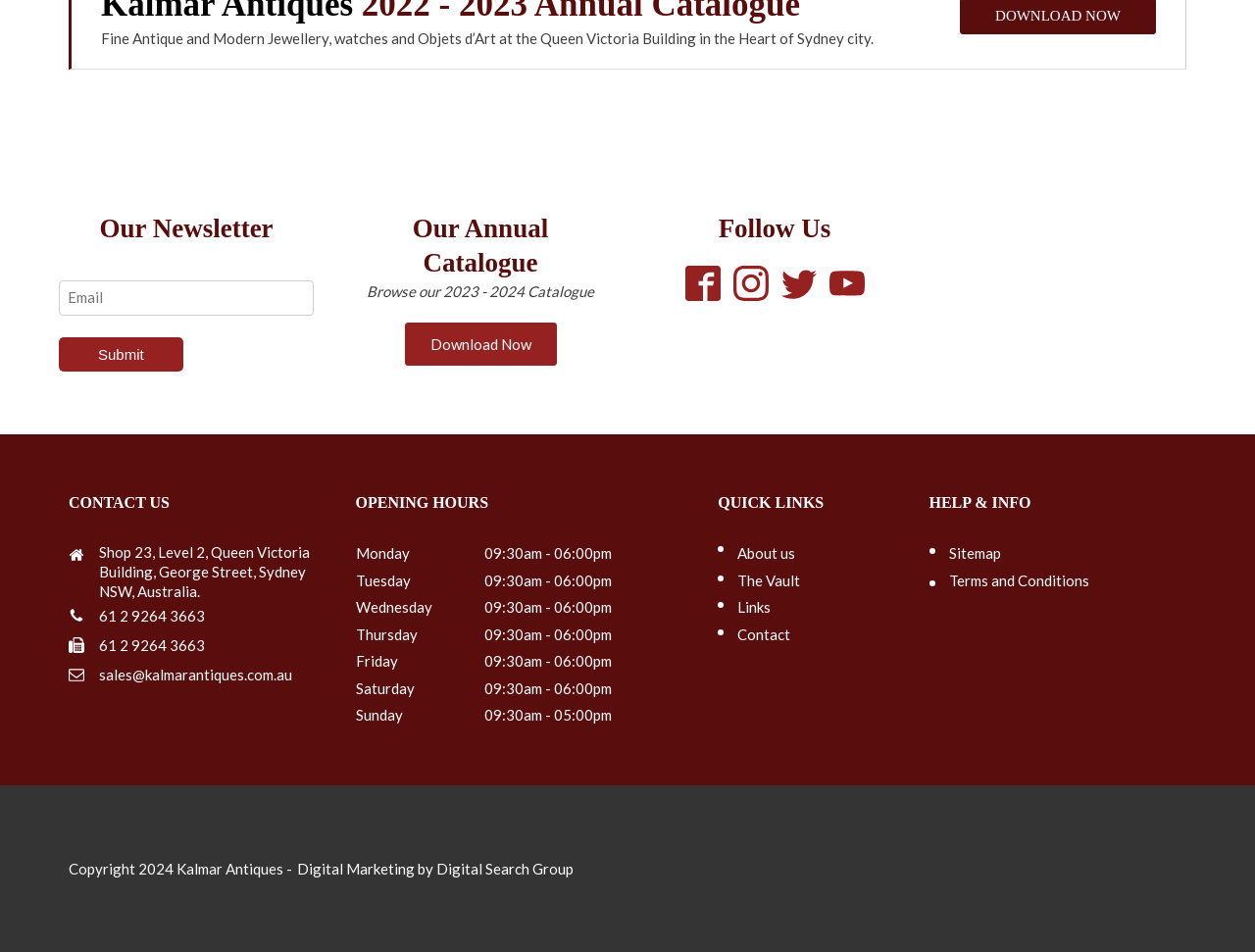Indicate the bounding box coordinates of the clickable region to achieve the following instruction: "Visit Facebook page."

[0.546, 0.279, 0.574, 0.317]